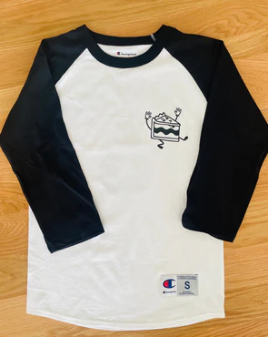What is the size of the baseball tee?
Refer to the image and answer the question using a single word or phrase.

S